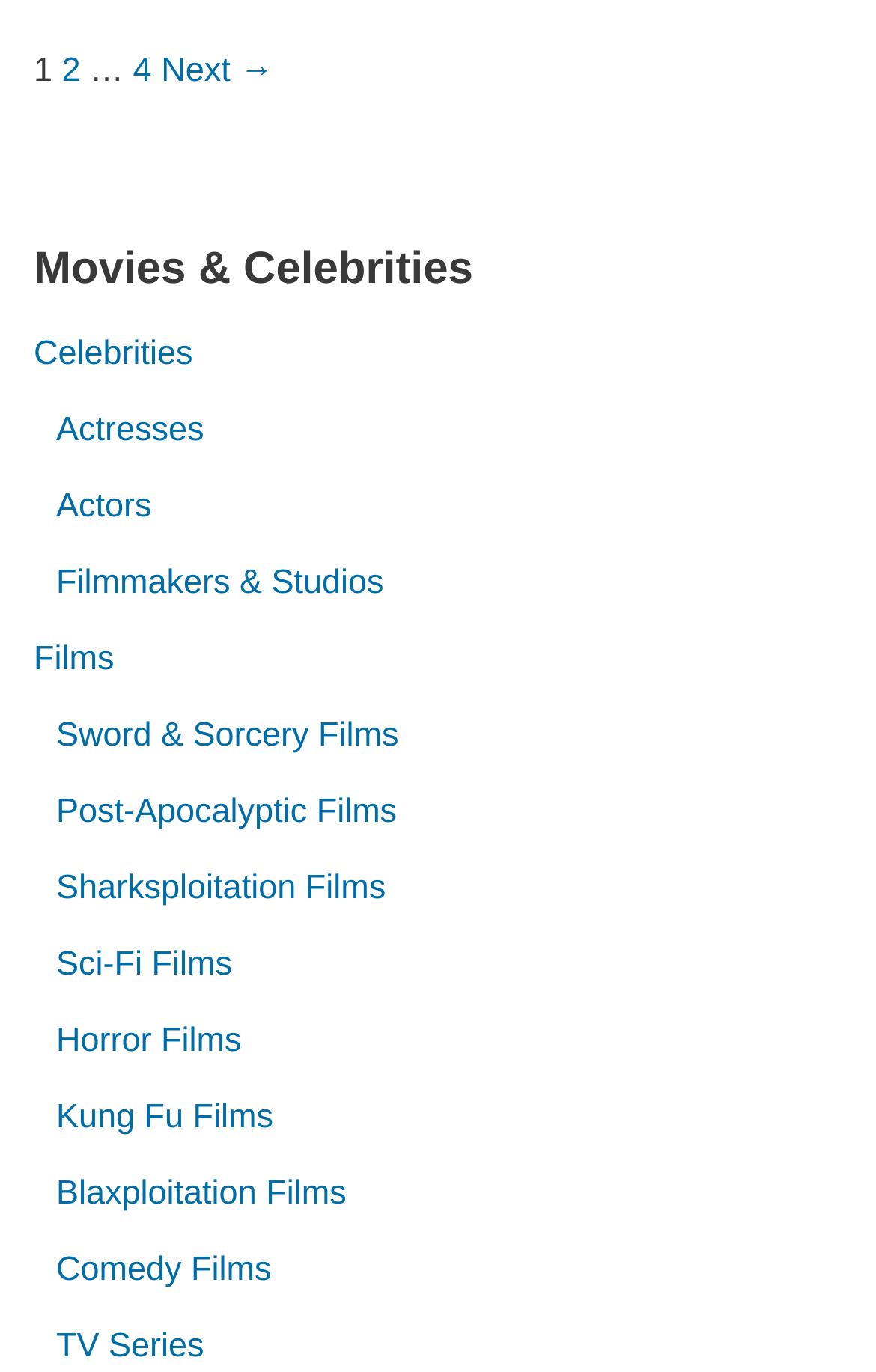Please provide the bounding box coordinates for the element that needs to be clicked to perform the instruction: "Explore Movies & Celebrities". The coordinates must consist of four float numbers between 0 and 1, formatted as [left, top, right, bottom].

[0.038, 0.178, 0.54, 0.214]